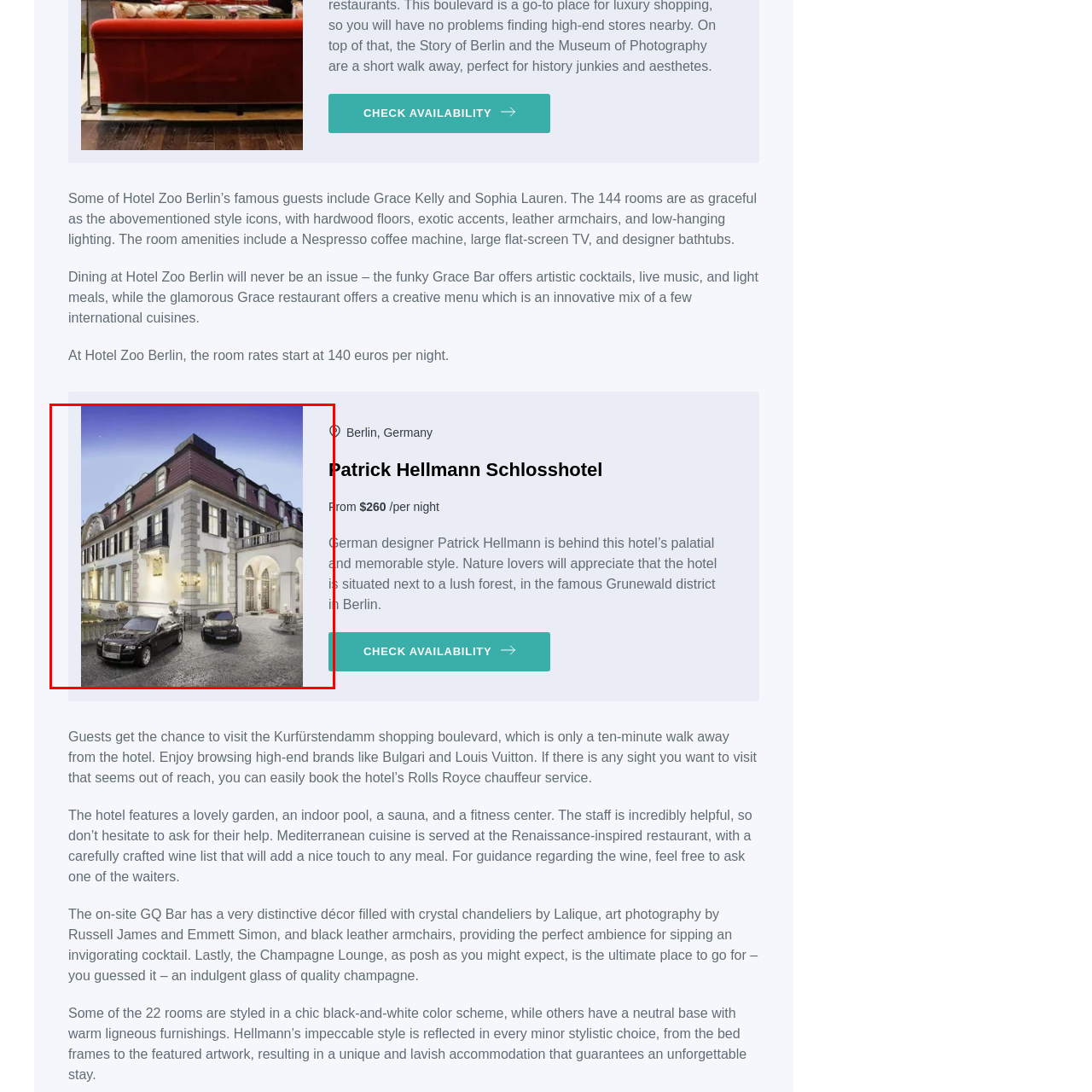Examine the image indicated by the red box and respond with a single word or phrase to the following question:
What is nearby the hotel?

High-end shopping on Kurfürstendamm